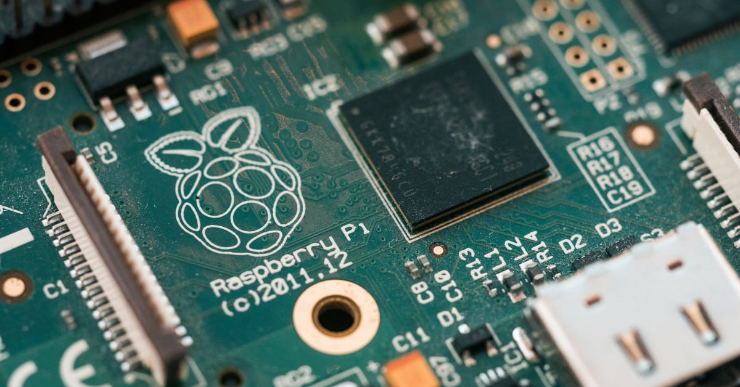Give a one-word or one-phrase response to the question: 
What type of users is the device ideal for?

Technology enthusiasts and privacy advocates